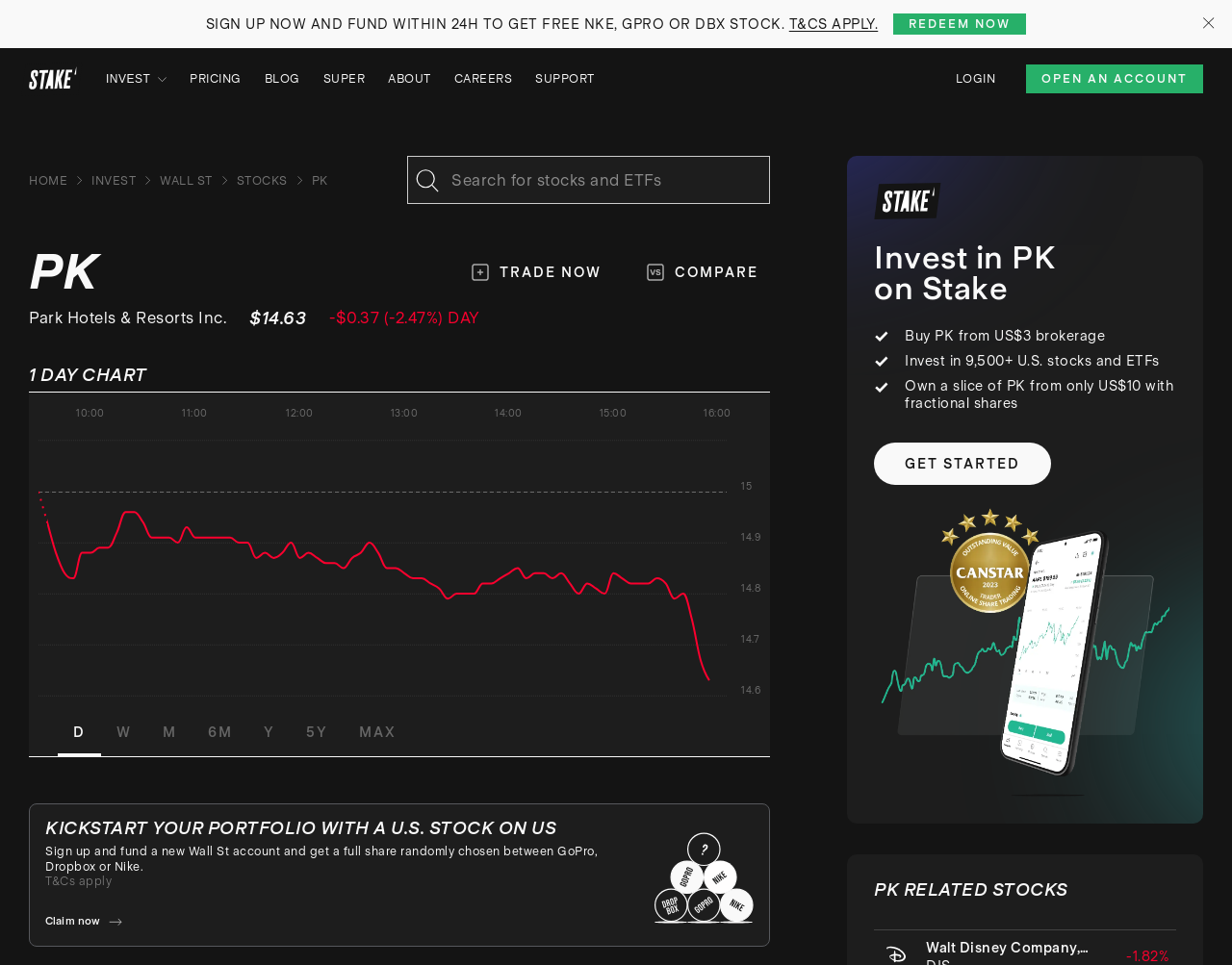Please find the bounding box coordinates of the section that needs to be clicked to achieve this instruction: "Redeem now".

[0.725, 0.014, 0.833, 0.036]